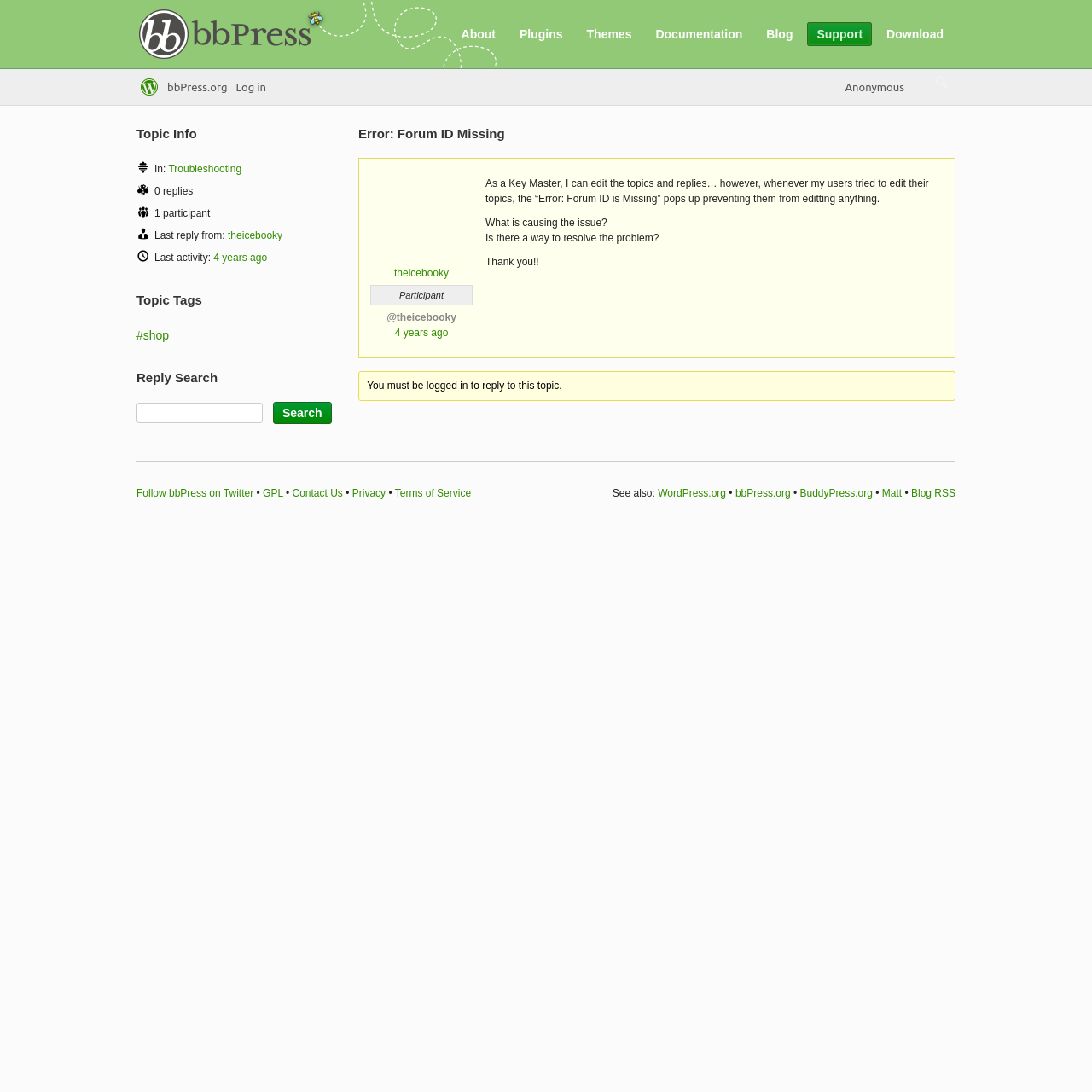Identify the bounding box coordinates of the part that should be clicked to carry out this instruction: "Click on the 'About' link".

[0.414, 0.02, 0.462, 0.042]